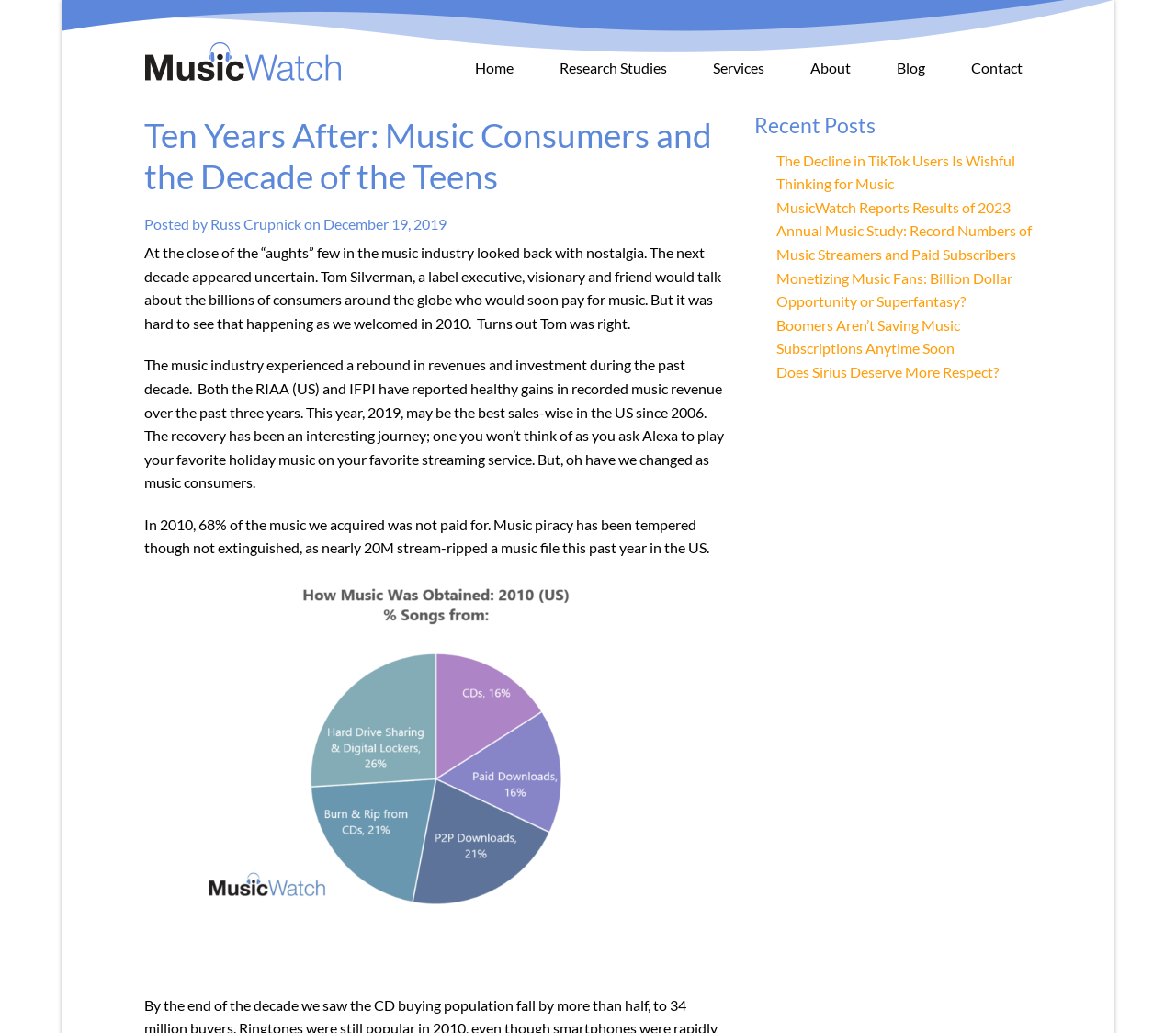Please find the bounding box coordinates for the clickable element needed to perform this instruction: "Go to the Home page".

[0.404, 0.055, 0.437, 0.077]